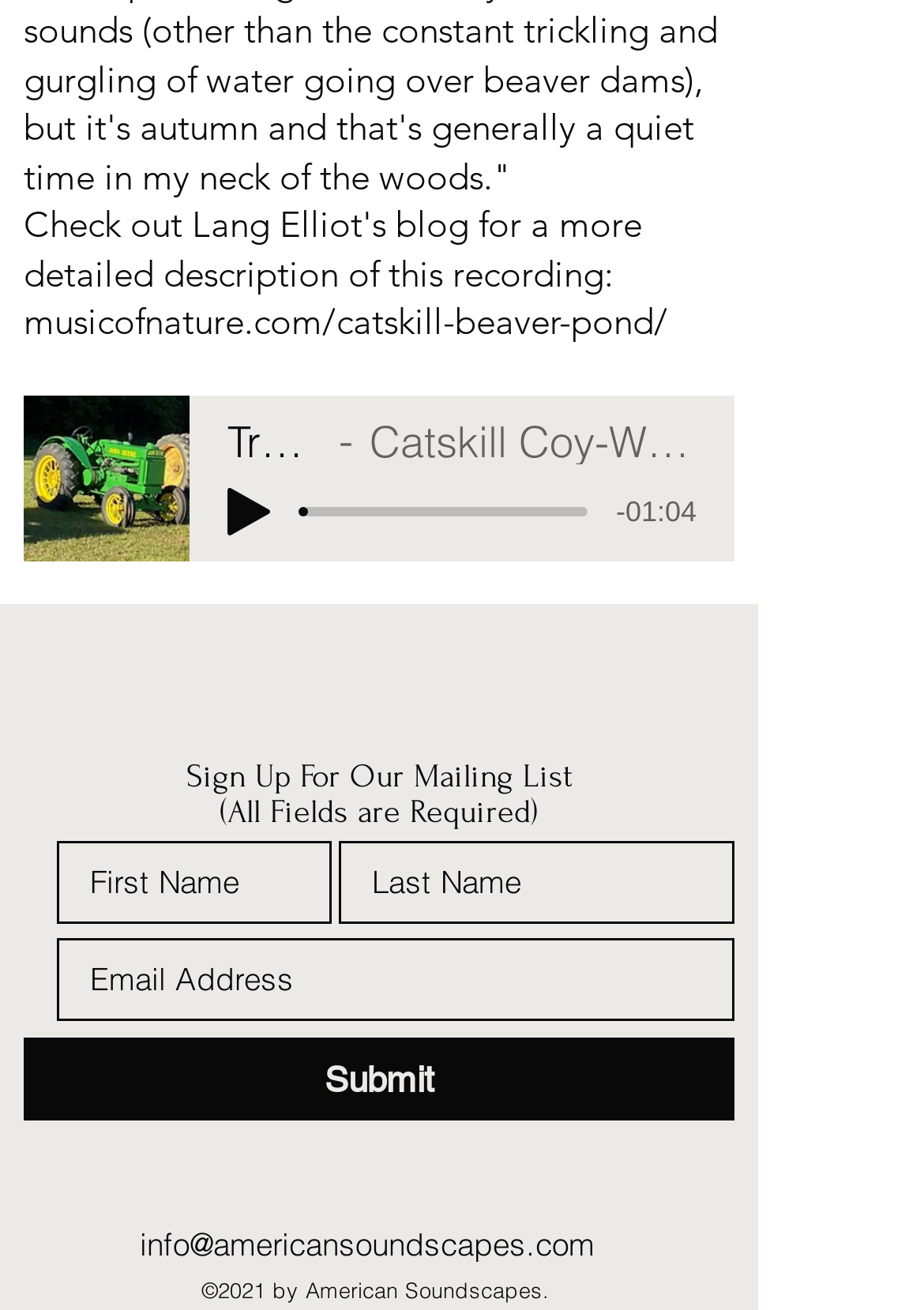Given the description "aria-label="Last Name" name="last-name" placeholder="Last Name"", provide the bounding box coordinates of the corresponding UI element.

[0.367, 0.641, 0.795, 0.704]